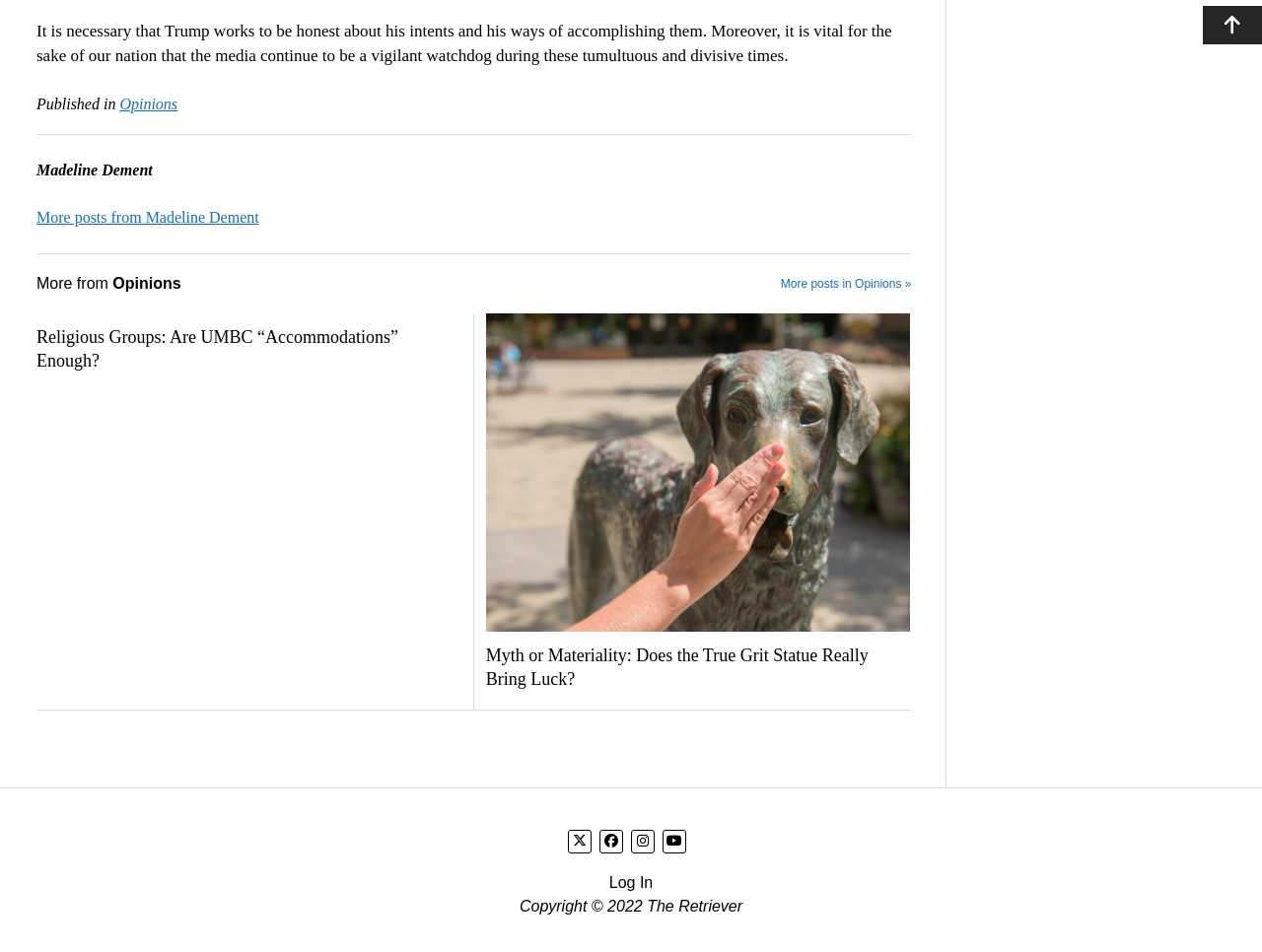Find the bounding box coordinates for the element that must be clicked to complete the instruction: "Read more posts from Madeline Dement". The coordinates should be four float numbers between 0 and 1, indicated as [left, top, right, bottom].

[0.029, 0.219, 0.205, 0.237]